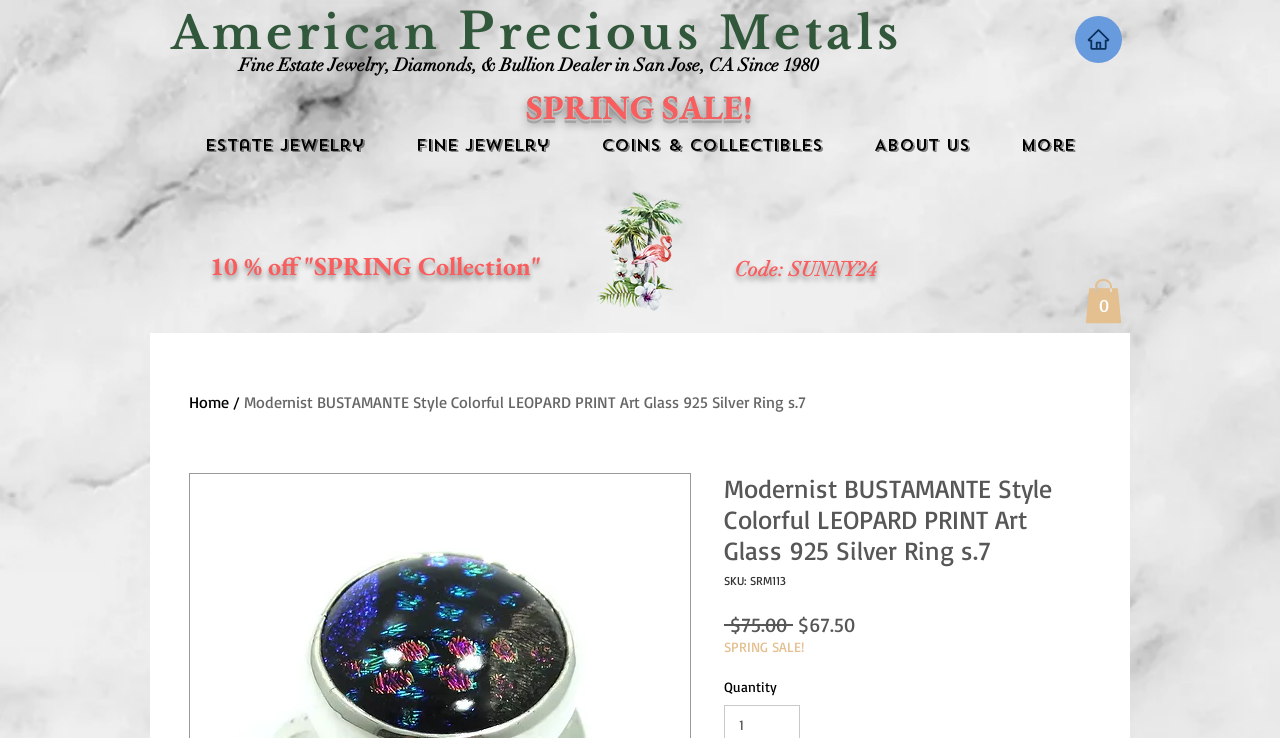What is the theme of the ring's design? Observe the screenshot and provide a one-word or short phrase answer.

Leopard Print